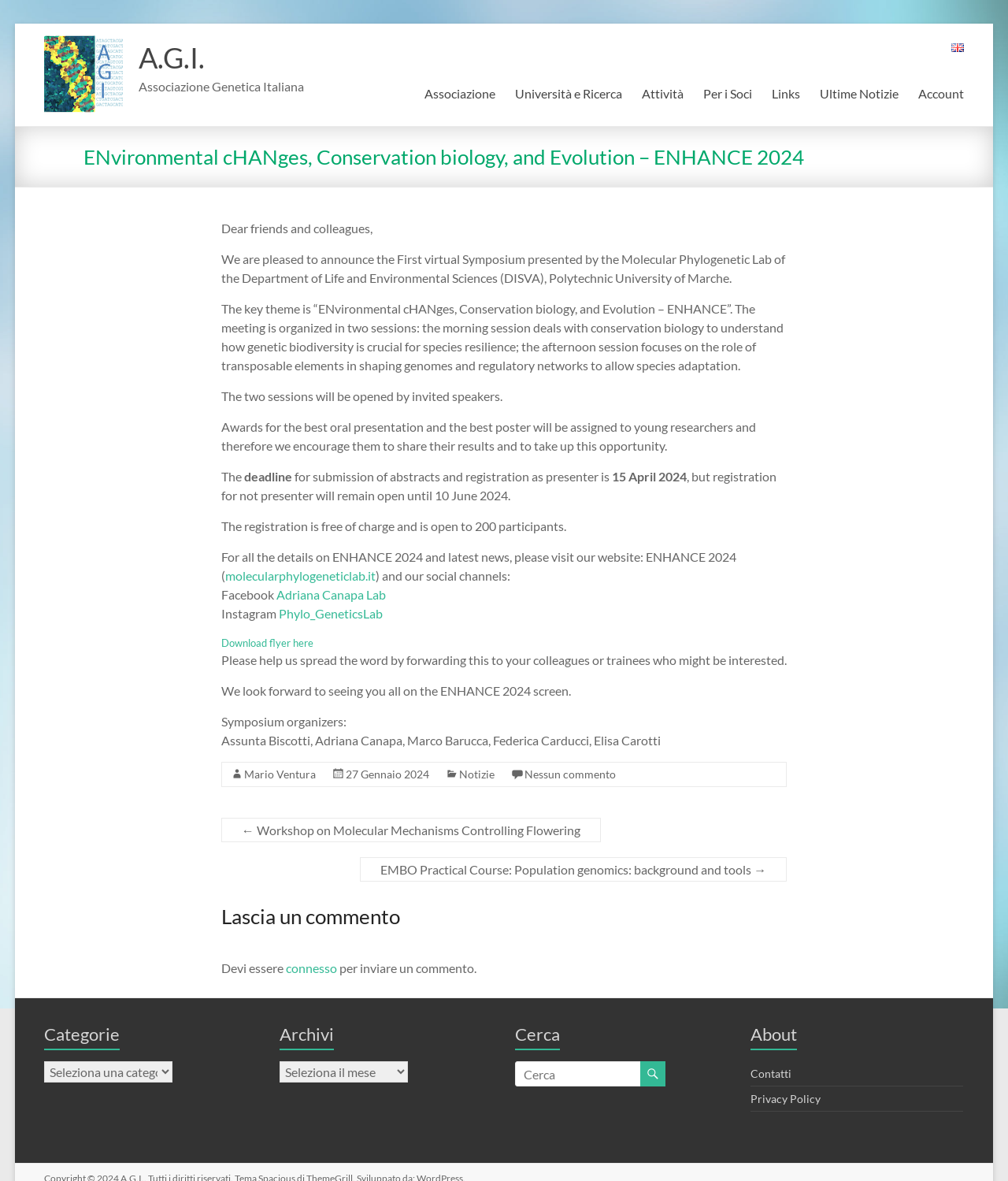Answer the following inquiry with a single word or phrase:
What is the theme of the First virtual Symposium?

ENHANCE